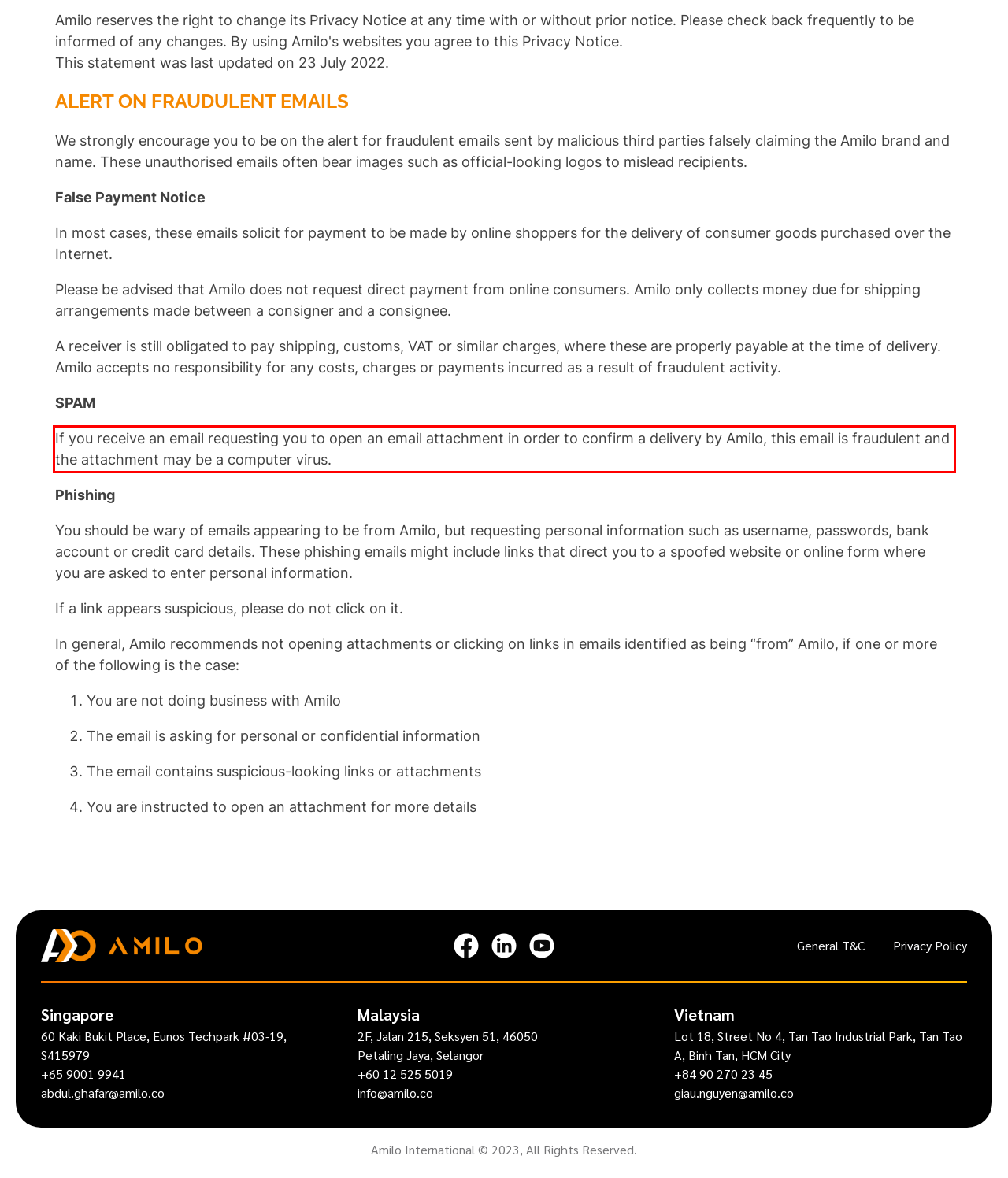Review the screenshot of the webpage and recognize the text inside the red rectangle bounding box. Provide the extracted text content.

If you receive an email requesting you to open an email attachment in order to confirm a delivery by Amilo, this email is fraudulent and the attachment may be a computer virus.